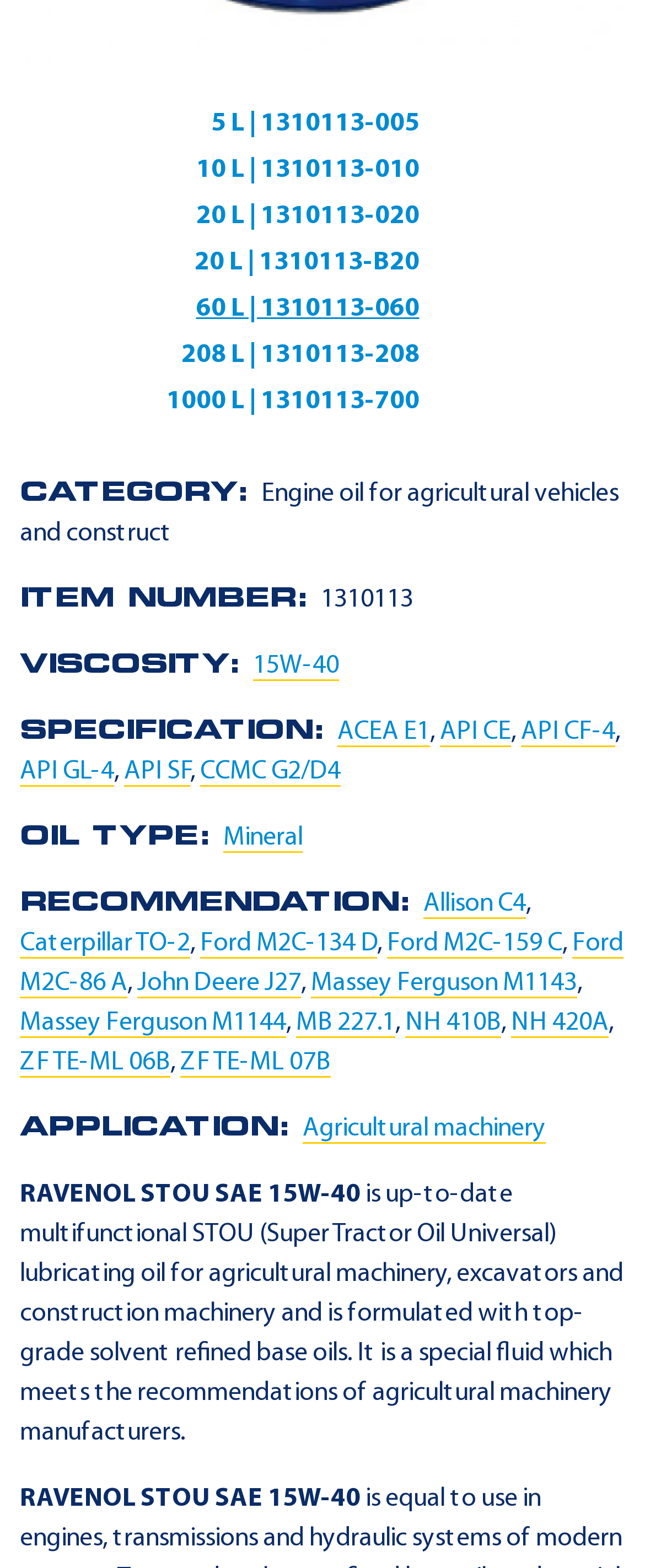Provide a short answer using a single word or phrase for the following question: 
What type of machinery is the engine oil suitable for?

Agricultural machinery